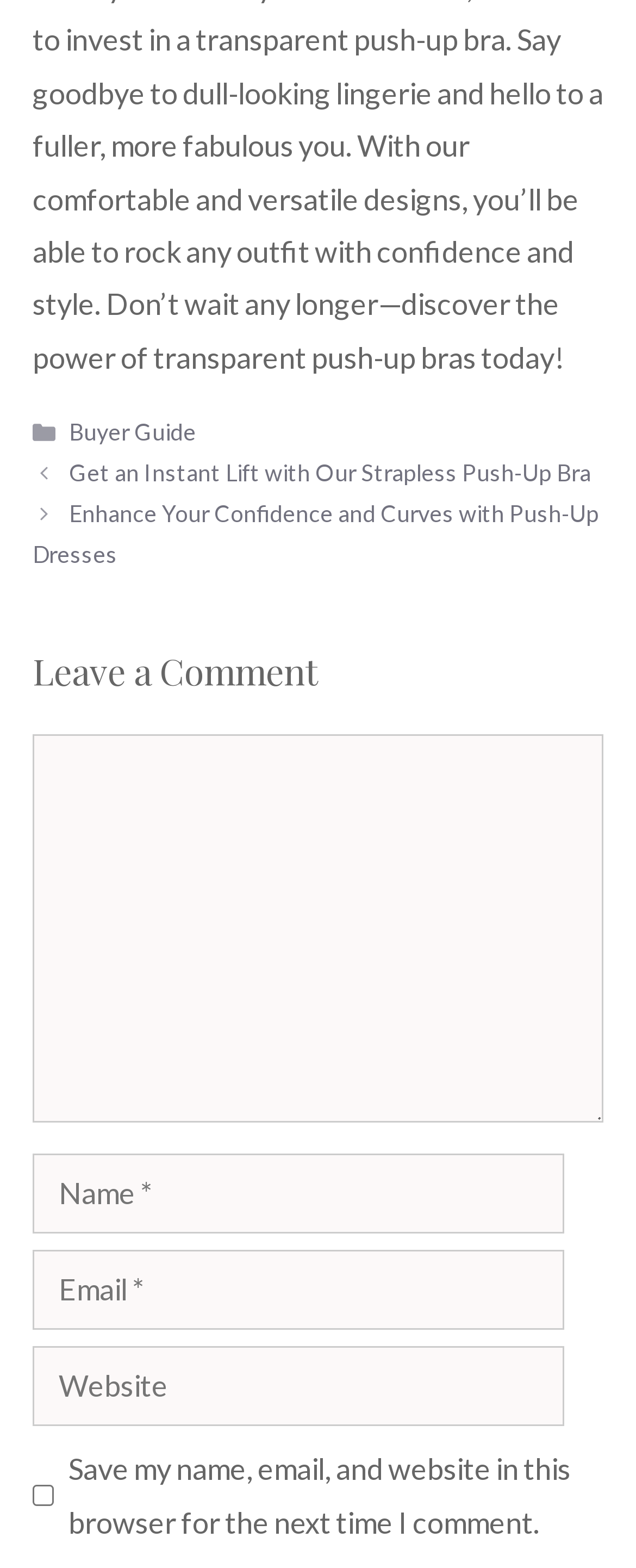Can you provide the bounding box coordinates for the element that should be clicked to implement the instruction: "Enter your name"?

[0.051, 0.736, 0.887, 0.787]